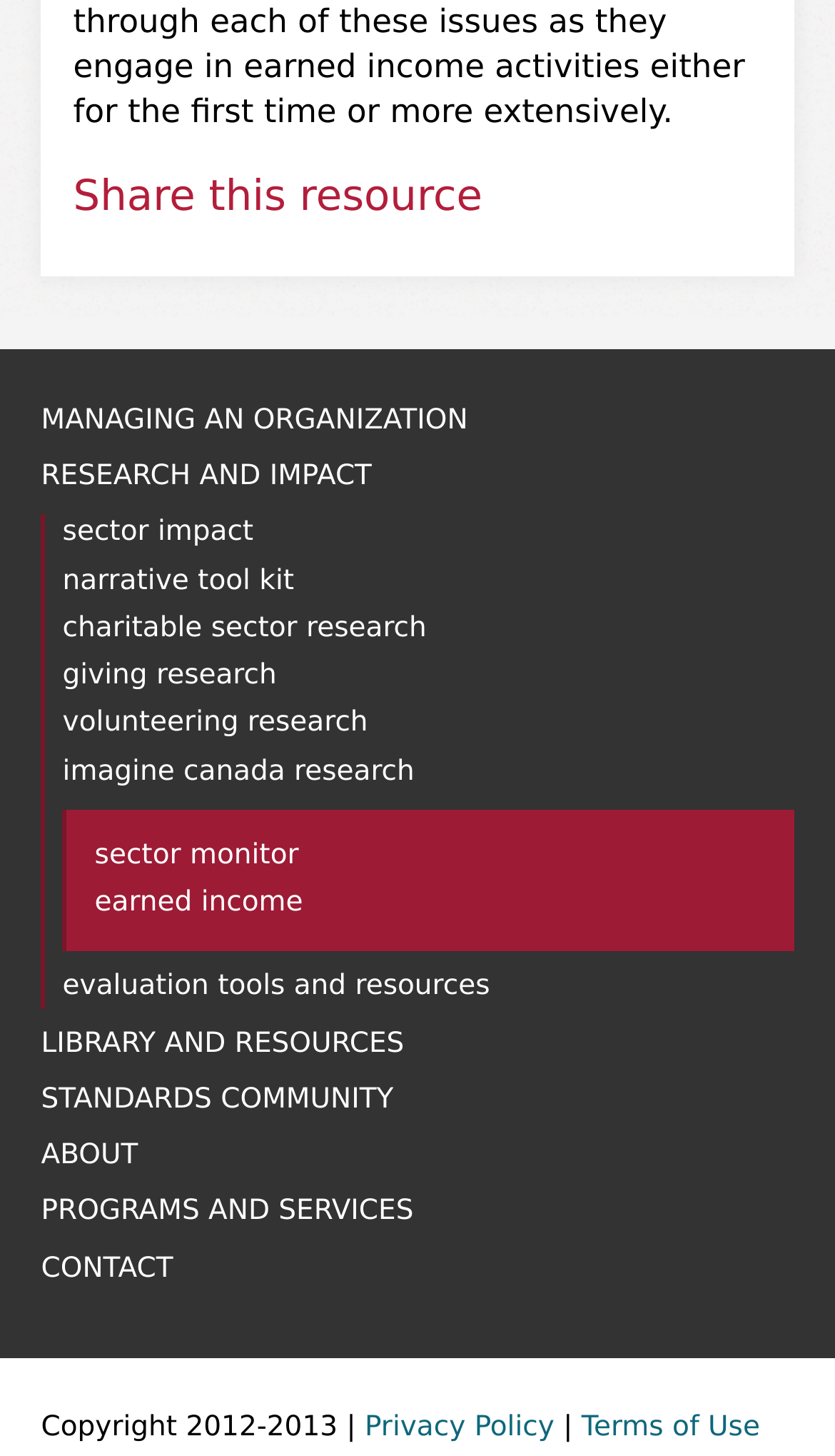Using the elements shown in the image, answer the question comprehensively: What is the last link on the webpage?

I looked at the bottom of the webpage and found the last link, which is 'Terms of Use', located next to the 'Privacy Policy' link and the copyright information.